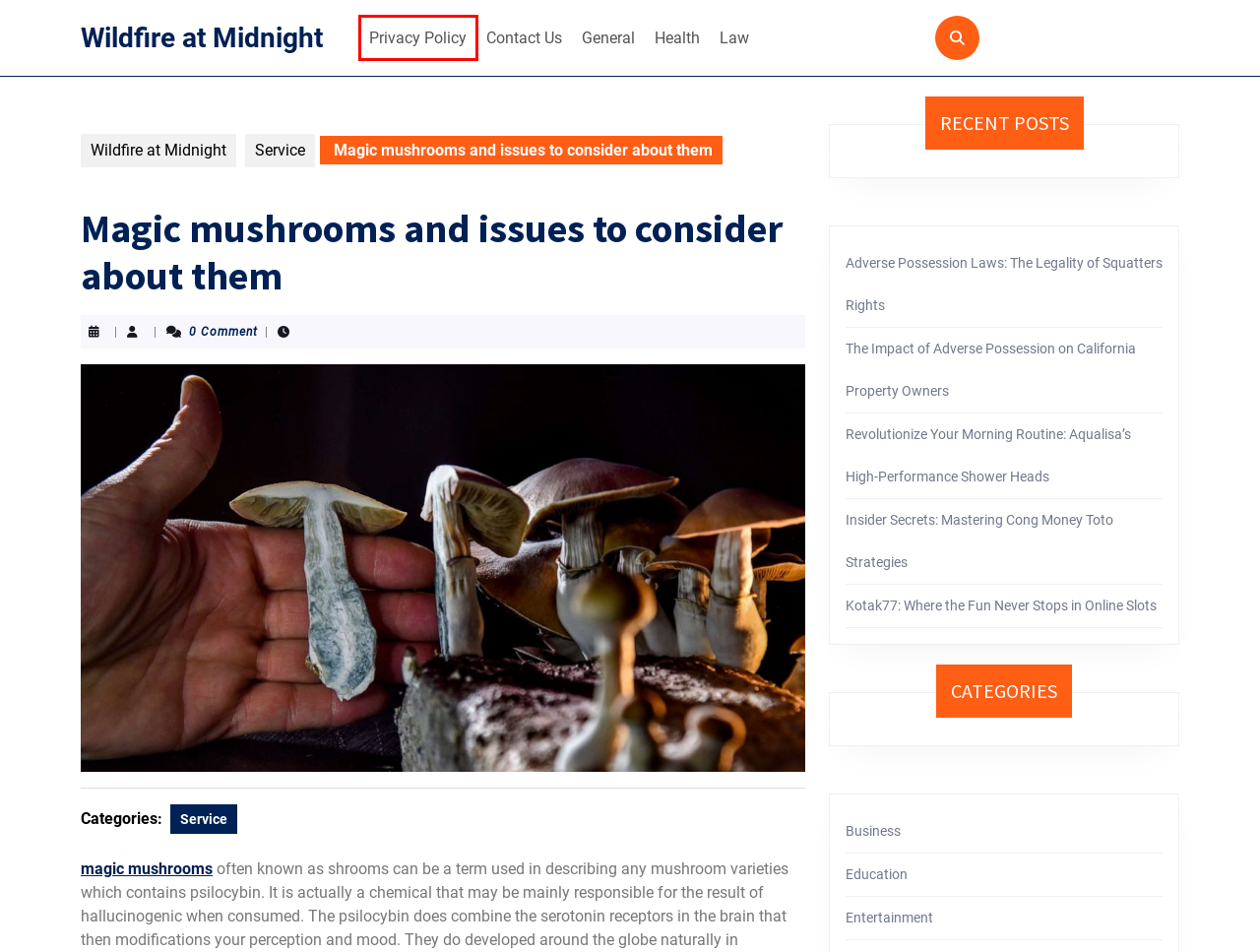You are given a screenshot of a webpage with a red rectangle bounding box around a UI element. Select the webpage description that best matches the new webpage after clicking the element in the bounding box. Here are the candidates:
A. Kotak77: Where the Fun Never Stops in Online Slots – Wildfire at Midnight
B. Revolutionize Your Morning Routine: Aqualisa’s High-Performance Shower Heads – Wildfire at Midnight
C. Contact Us – Wildfire at Midnight
D. Insider Secrets: Mastering Cong Money Toto Strategies – Wildfire at Midnight
E. Service – Wildfire at Midnight
F. Entertainment – Wildfire at Midnight
G. Privacy Policy – Wildfire at Midnight
H. The Impact of Adverse Possession on California Property Owners – Wildfire at Midnight

G